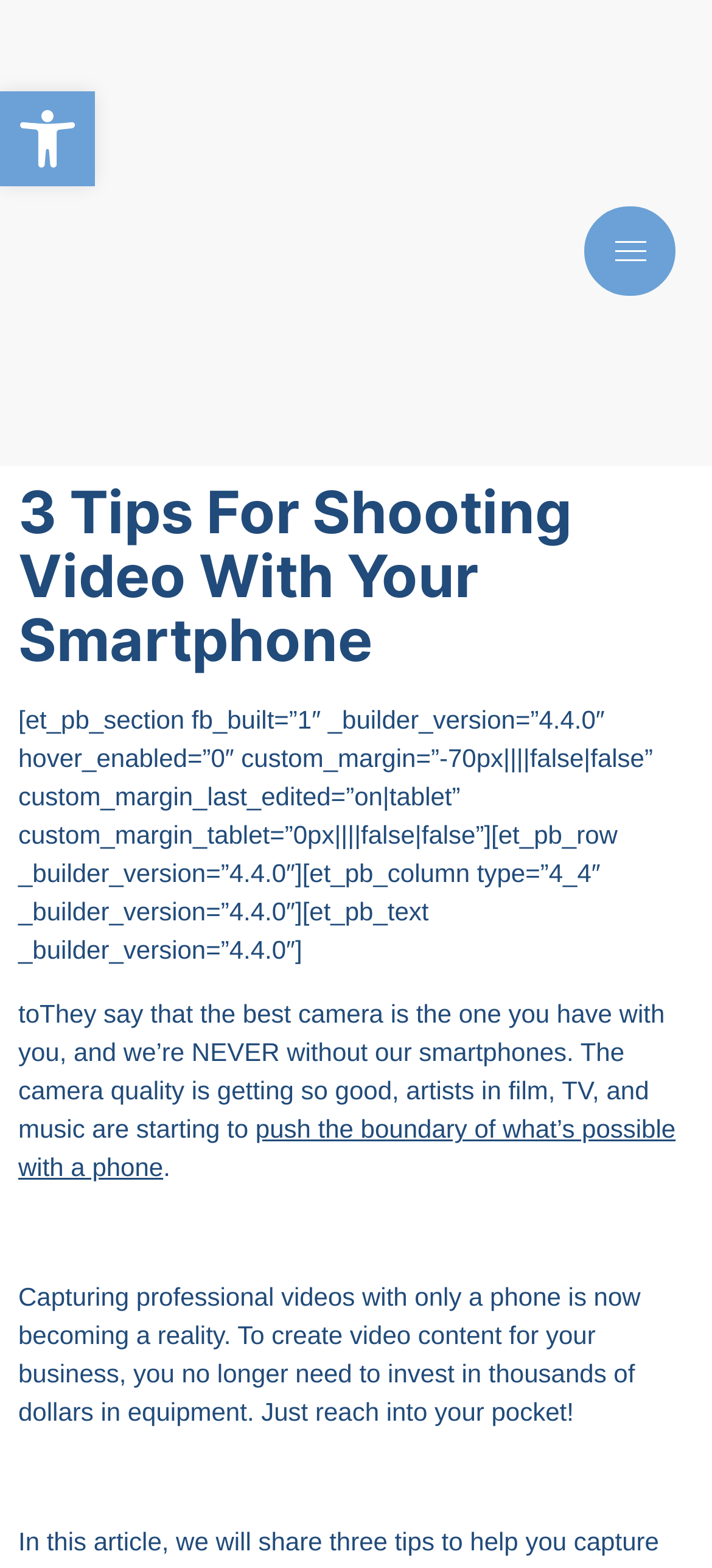What is the topic of this webpage?
Carefully analyze the image and provide a thorough answer to the question.

Based on the content of the webpage, it appears to be discussing tips and techniques for shooting video with a smartphone, as indicated by the heading '3 Tips For Shooting Video With Your Smartphone' and the text that follows.